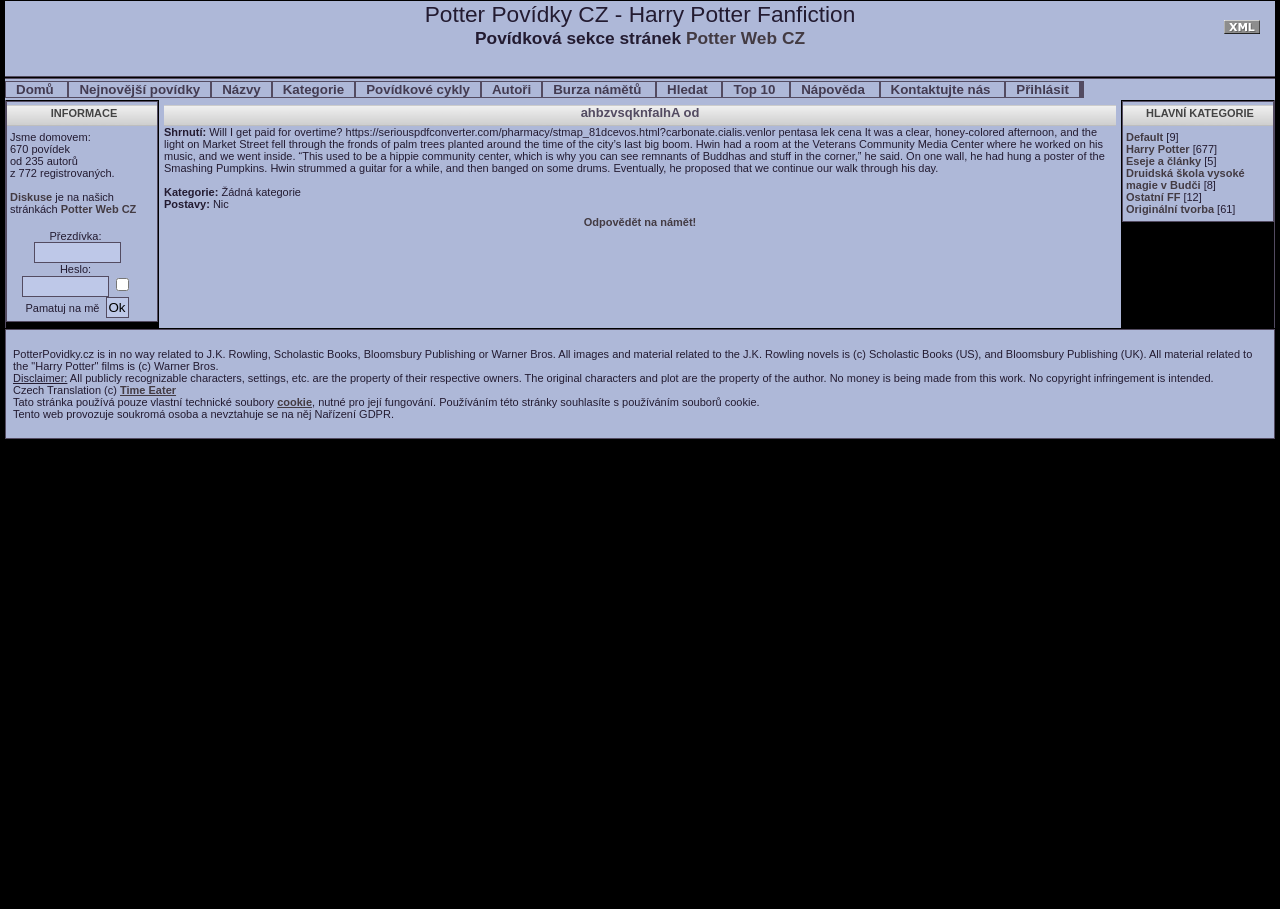Using the information in the image, give a comprehensive answer to the question: 
What is the disclaimer about at the bottom of the webpage?

The disclaimer at the bottom of the webpage is about copyright and ownership, stating that the website is not affiliated with J.K. Rowling, Scholastic Books, Bloomsbury Publishing, or Warner Bros, and that all characters and settings are the property of their respective owners.